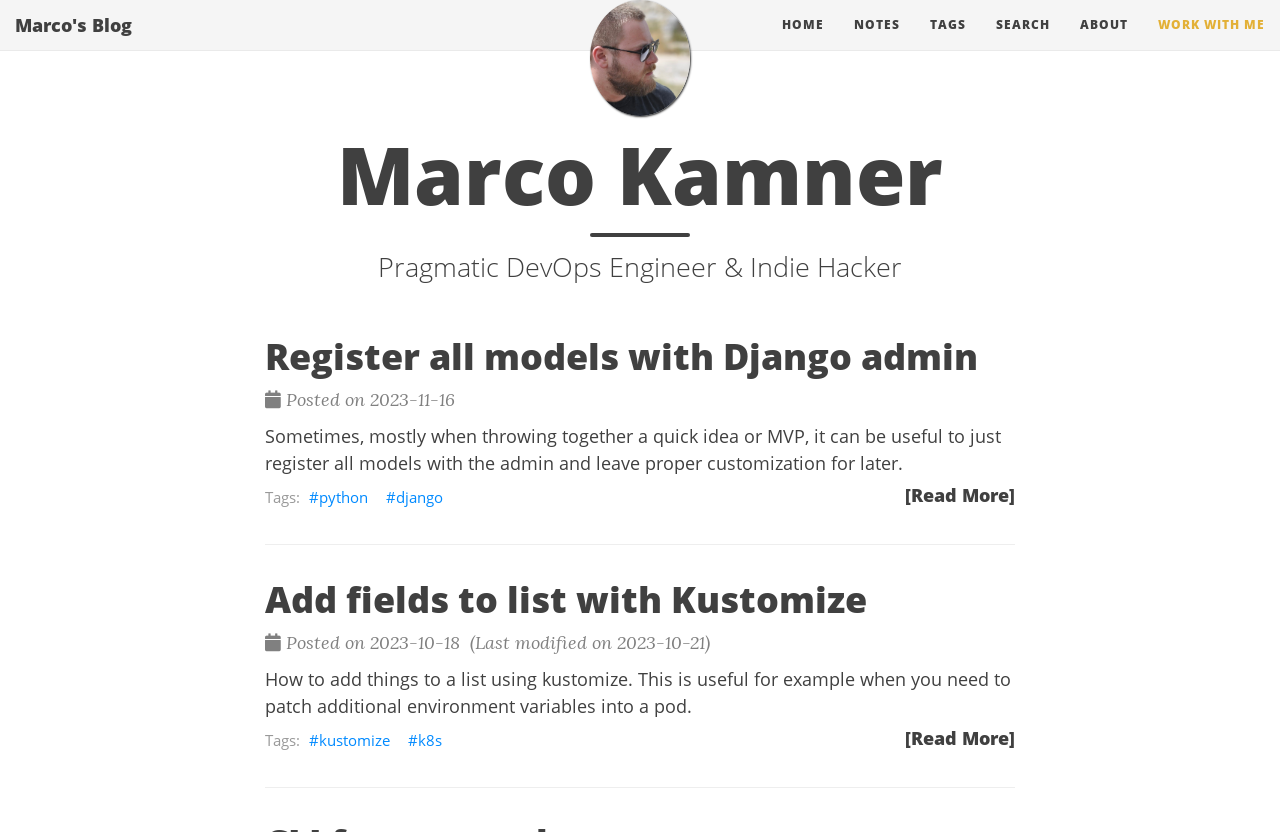Identify the bounding box coordinates of the area you need to click to perform the following instruction: "read more about Add fields to list with Kustomize".

[0.707, 0.873, 0.793, 0.904]